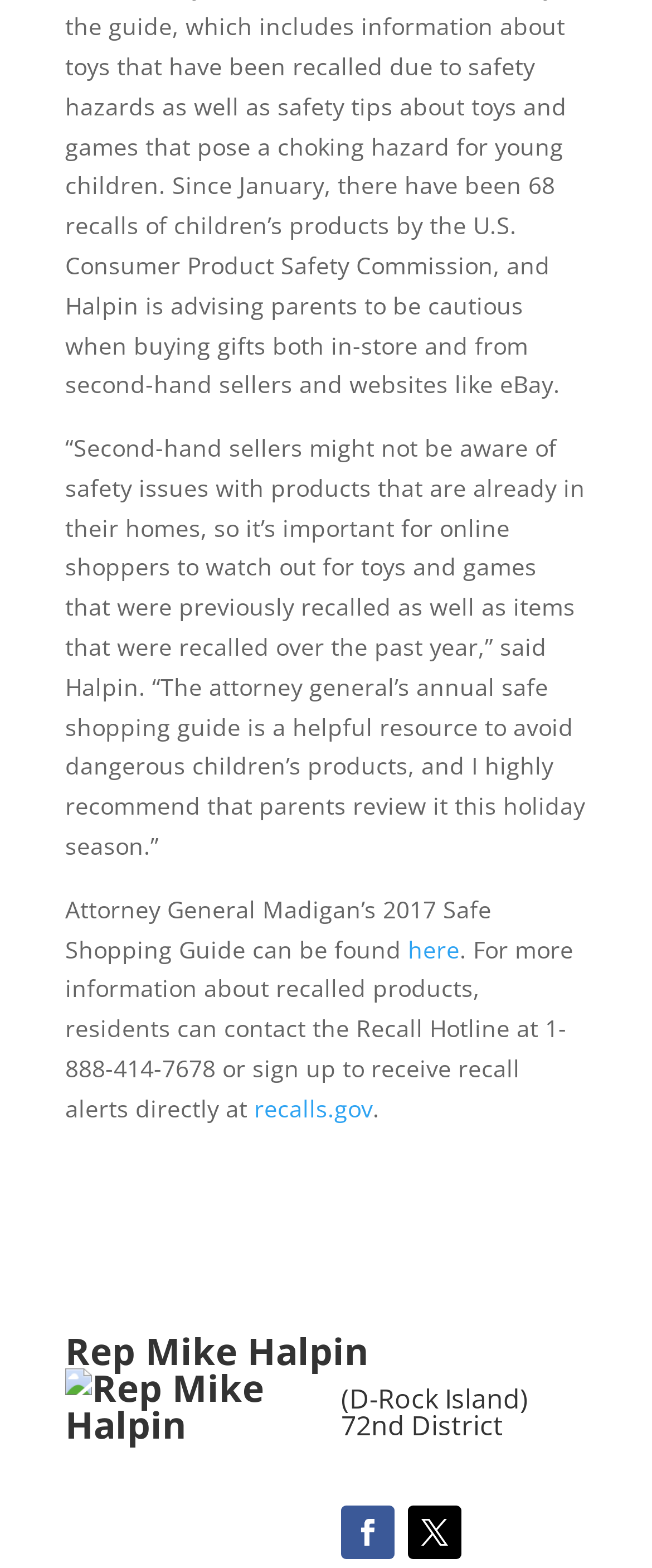Please respond in a single word or phrase: 
What is the district represented by Rep Mike Halpin?

72nd District